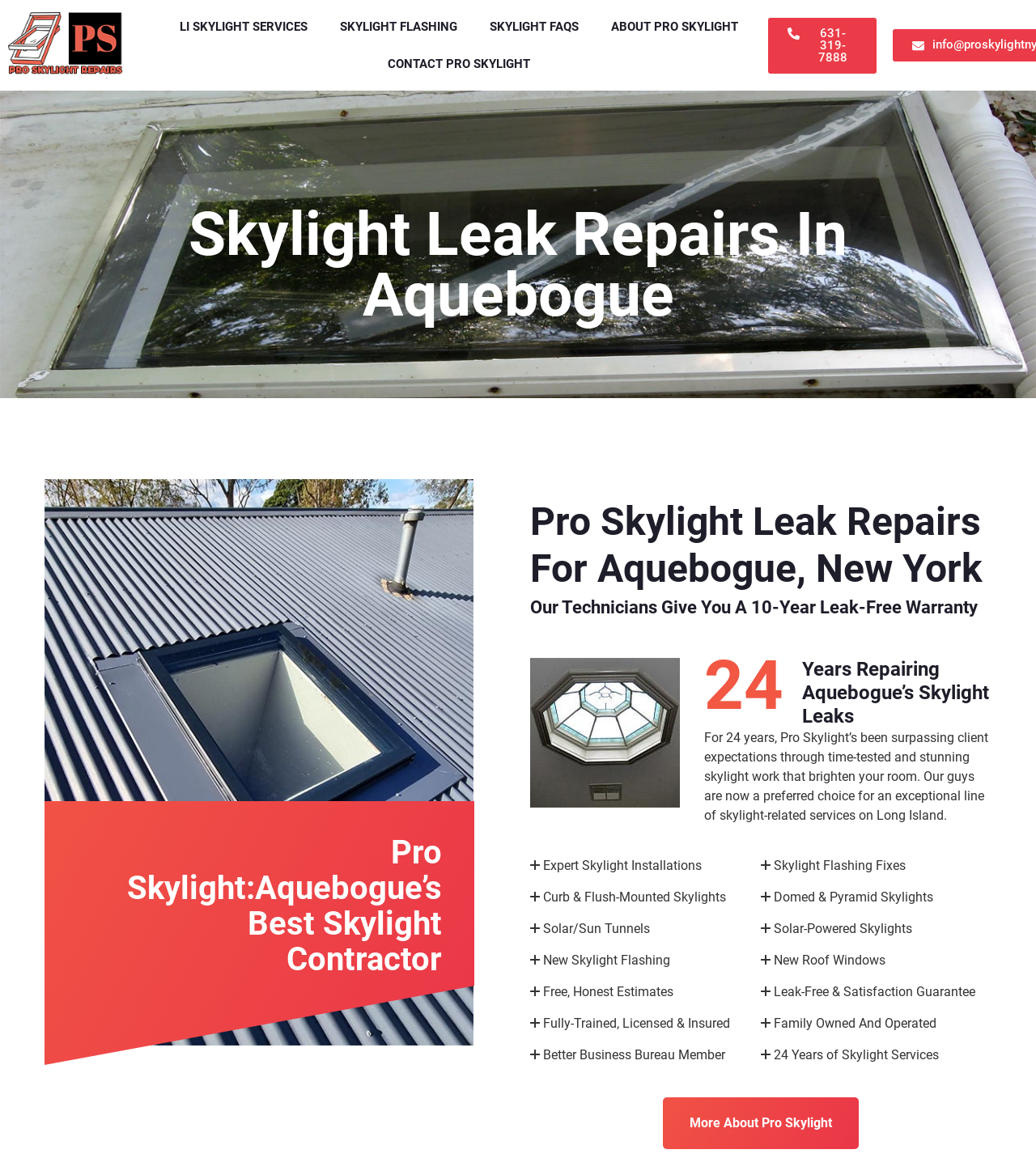How many years has Pro Skylight been repairing skylight leaks in Aquebogue?
Answer the question with a single word or phrase derived from the image.

24 years